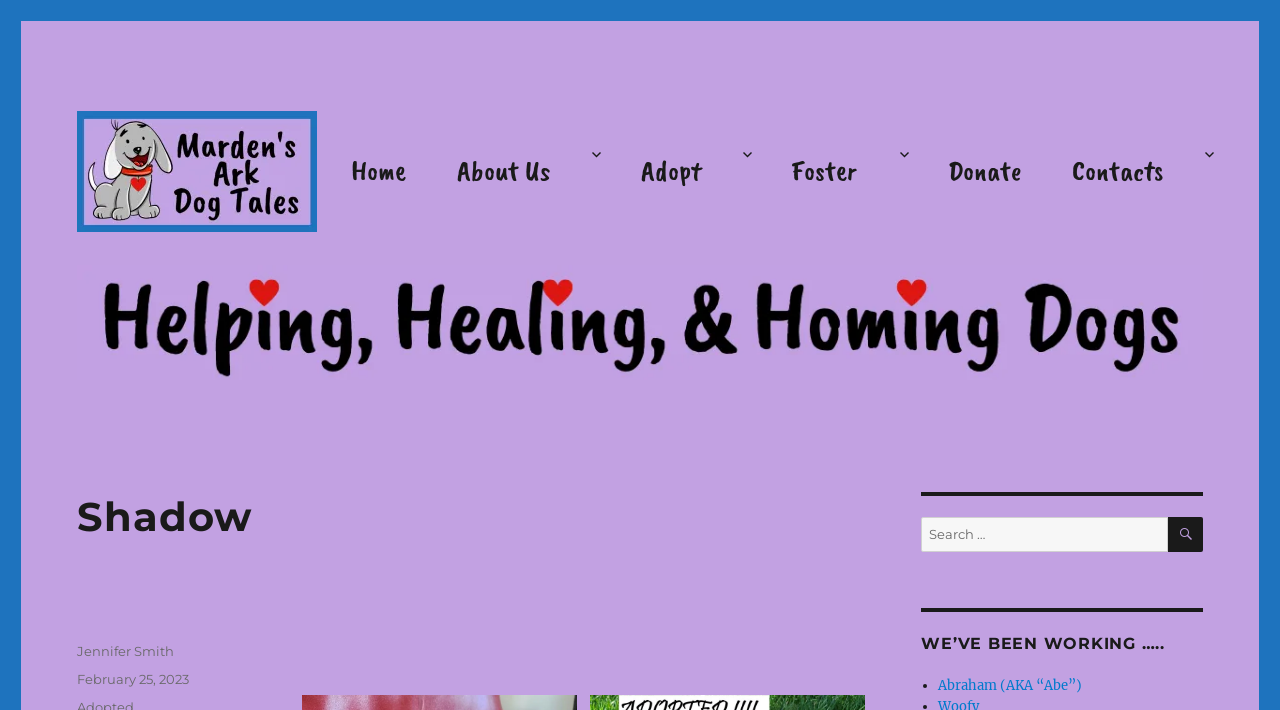Provide a one-word or short-phrase response to the question:
What is the organization's slogan?

Helping, Healing, and Homing Dogs